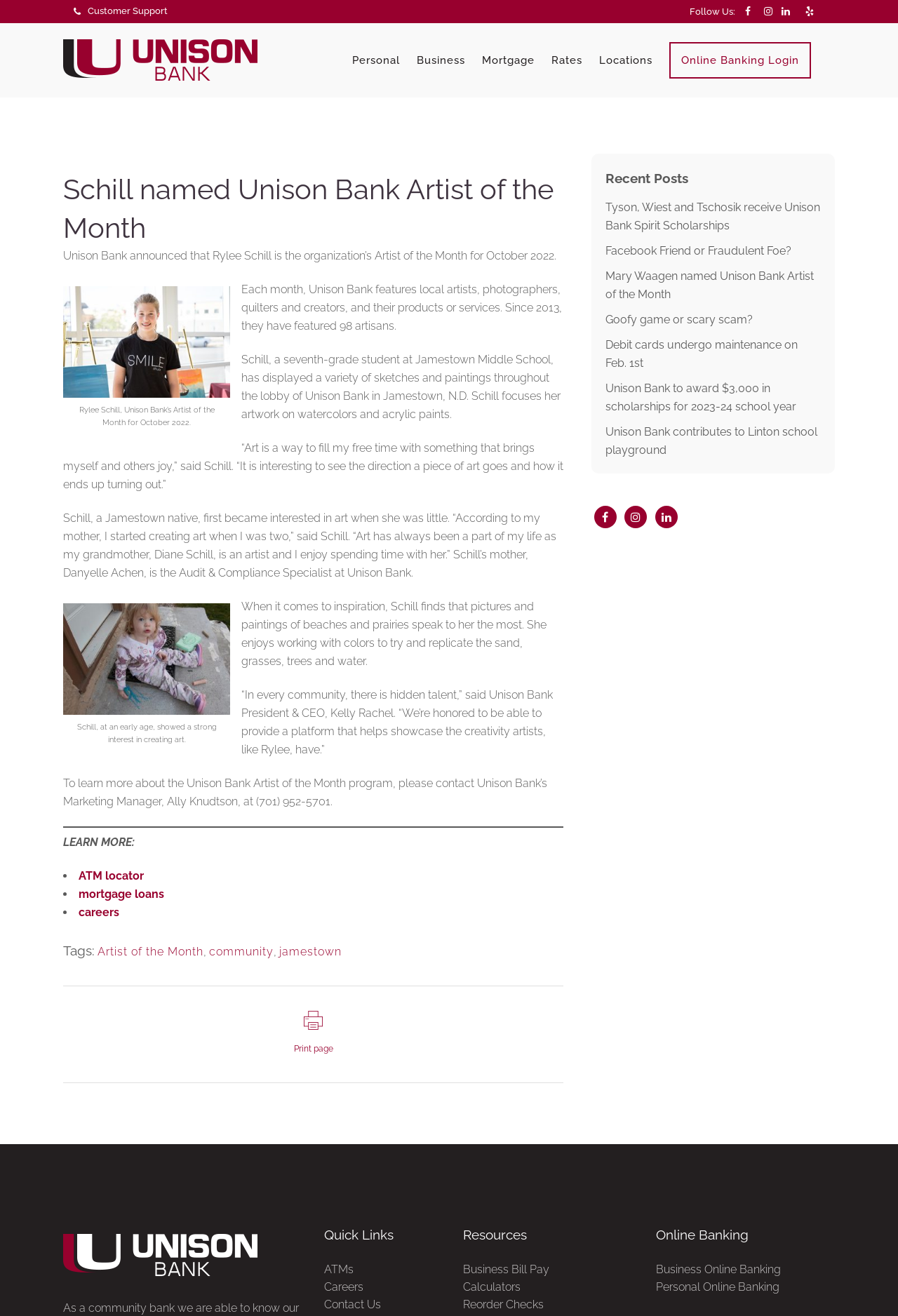Determine the bounding box coordinates of the element's region needed to click to follow the instruction: "View recent posts". Provide these coordinates as four float numbers between 0 and 1, formatted as [left, top, right, bottom].

[0.674, 0.127, 0.914, 0.143]